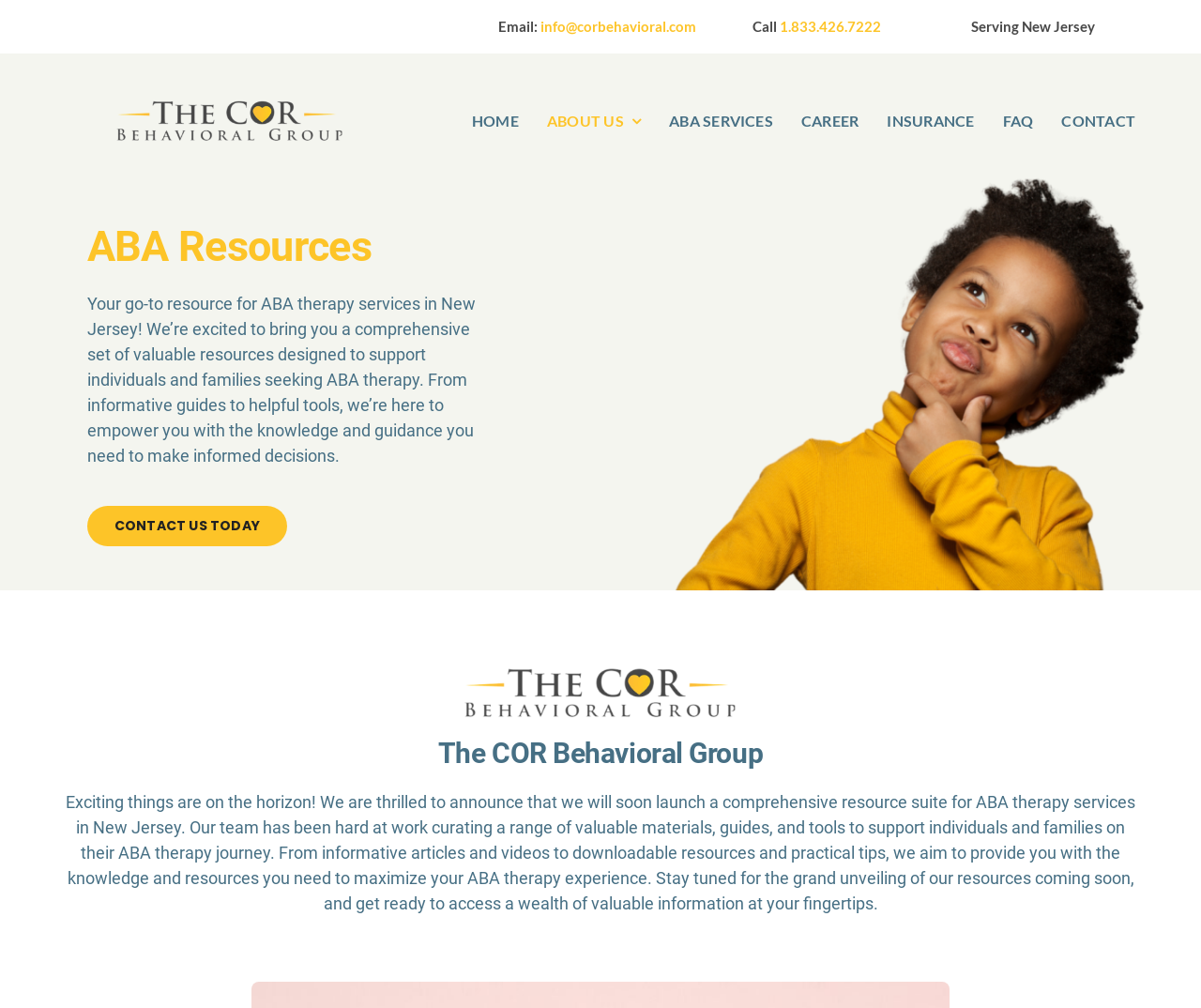Identify the bounding box coordinates for the UI element mentioned here: "Contact Us Today". Provide the coordinates as four float values between 0 and 1, i.e., [left, top, right, bottom].

[0.072, 0.502, 0.239, 0.542]